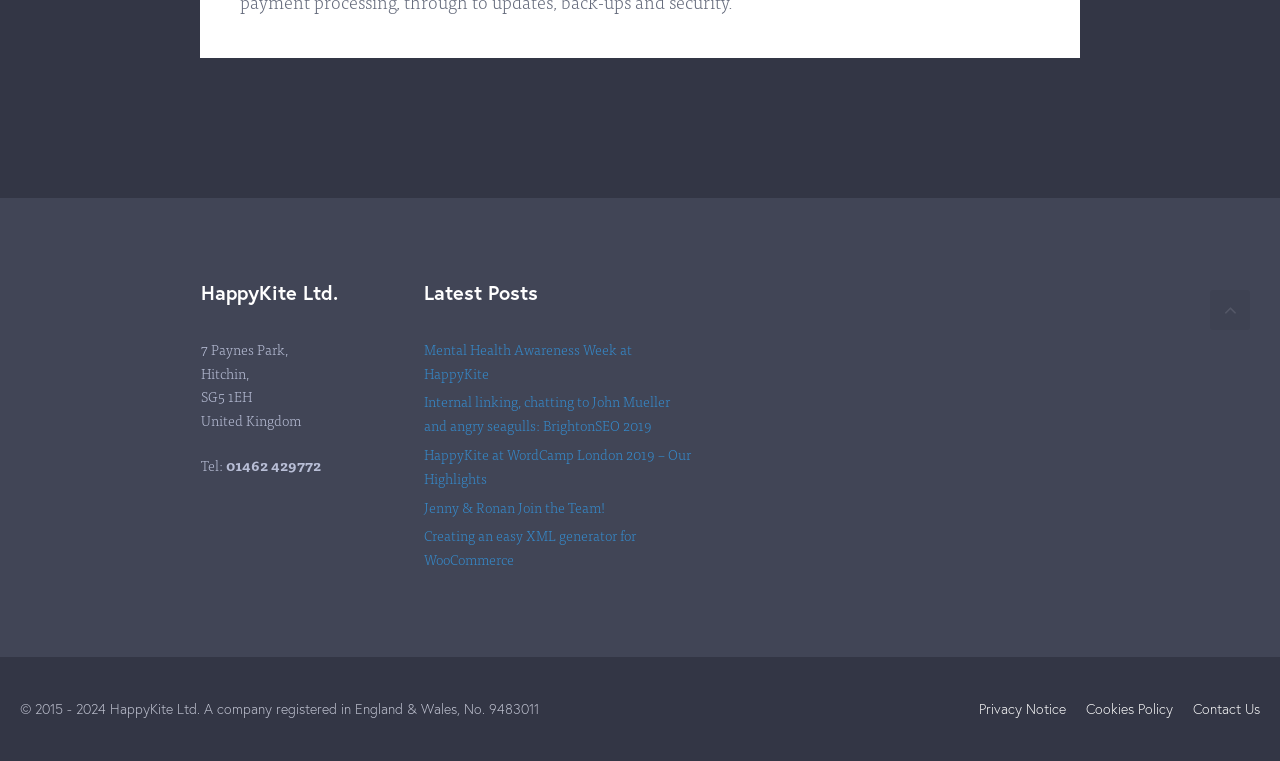What is the latest post title?
Please interpret the details in the image and answer the question thoroughly.

The latest post title can be found in the 'Latest Posts' section, which is located at coordinates [0.332, 0.365, 0.542, 0.404]. The first link in this section is 'Mental Health Awareness Week at HappyKite', which is located at coordinates [0.332, 0.444, 0.494, 0.504].